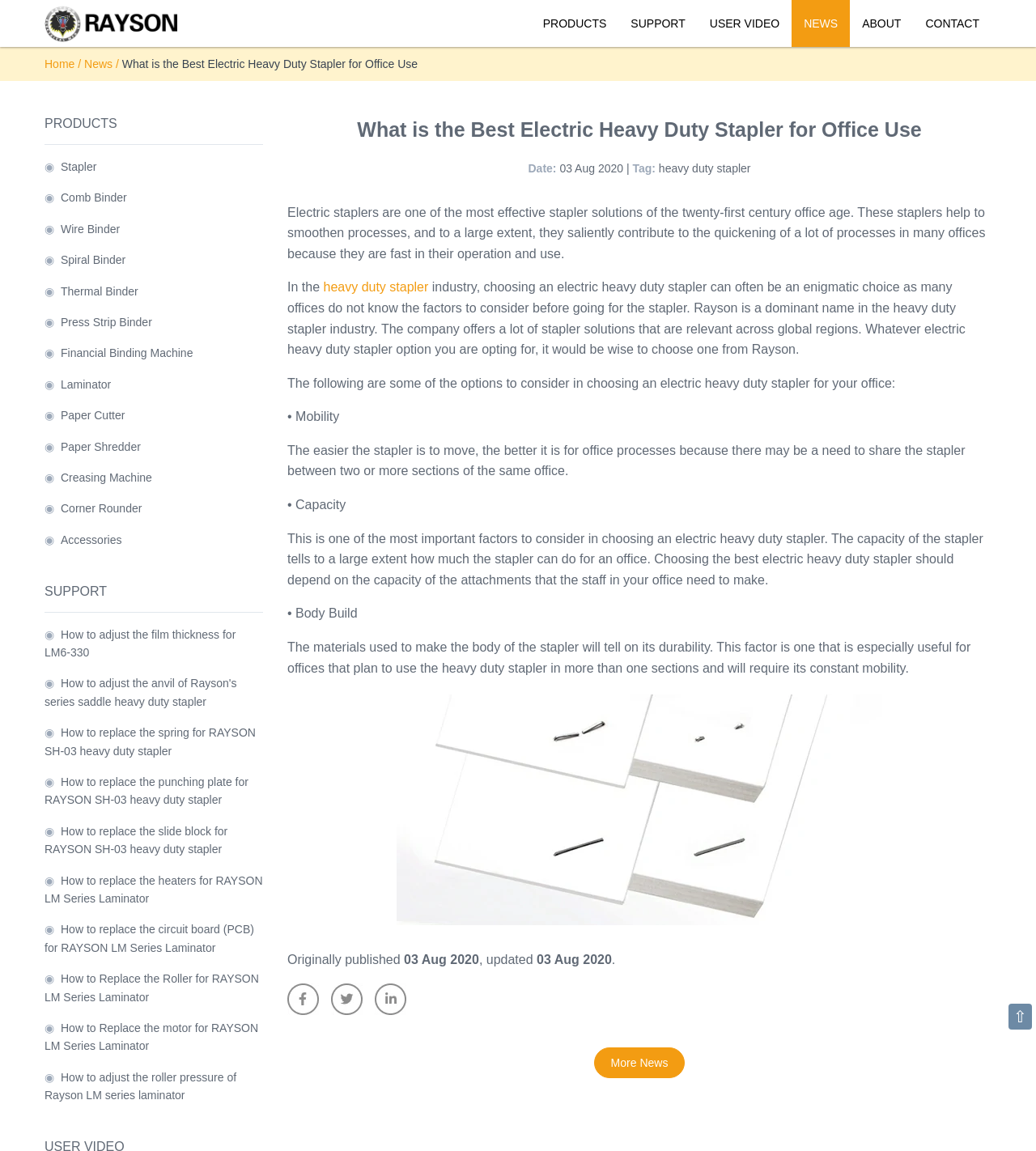Highlight the bounding box coordinates of the region I should click on to meet the following instruction: "Click the 'NEWS' link".

[0.764, 0.0, 0.82, 0.041]